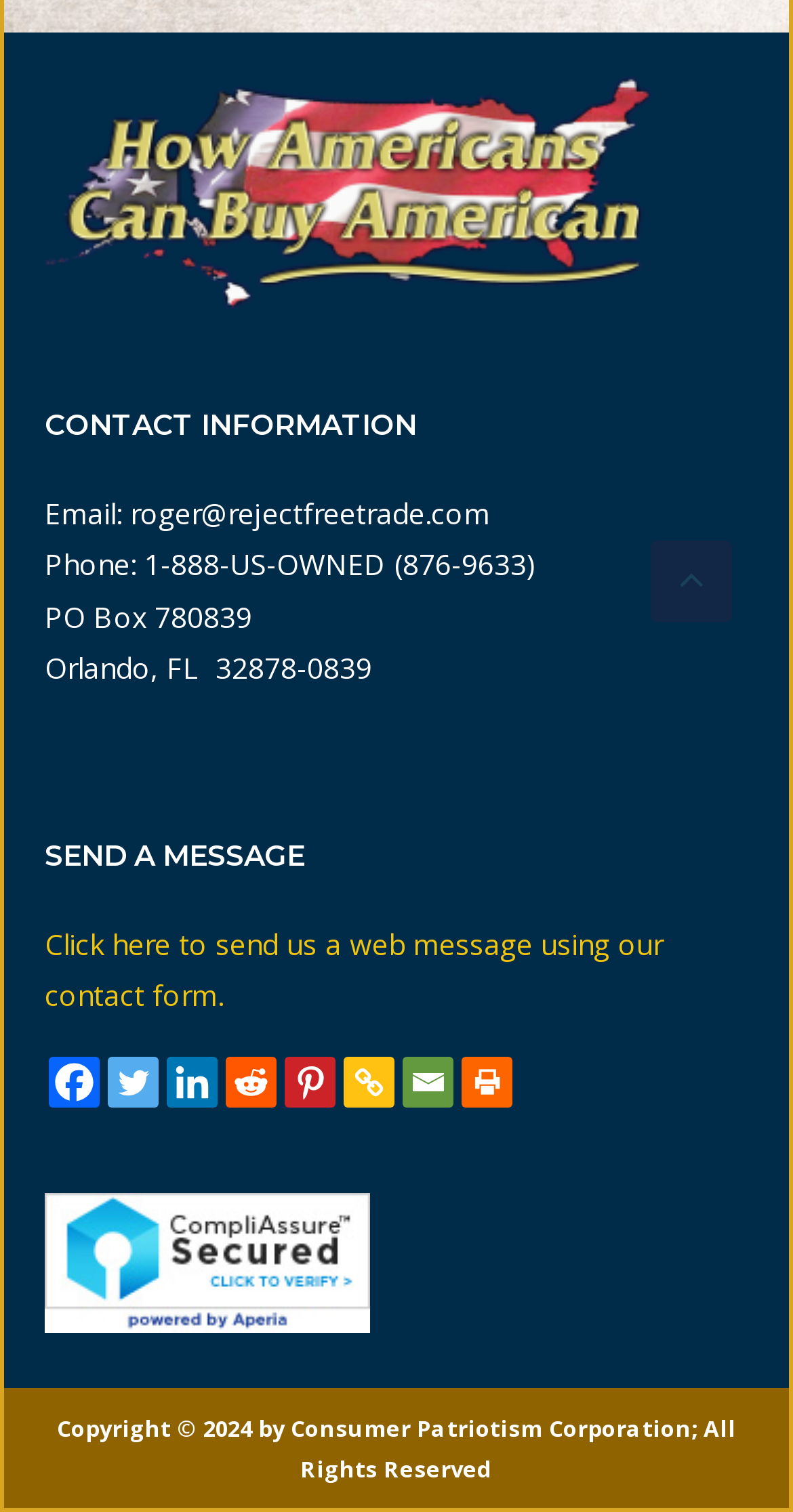Give a one-word or short phrase answer to this question: 
What is the copyright information?

Copyright © 2024 by Consumer Patriotism Corporation; All Rights Reserved